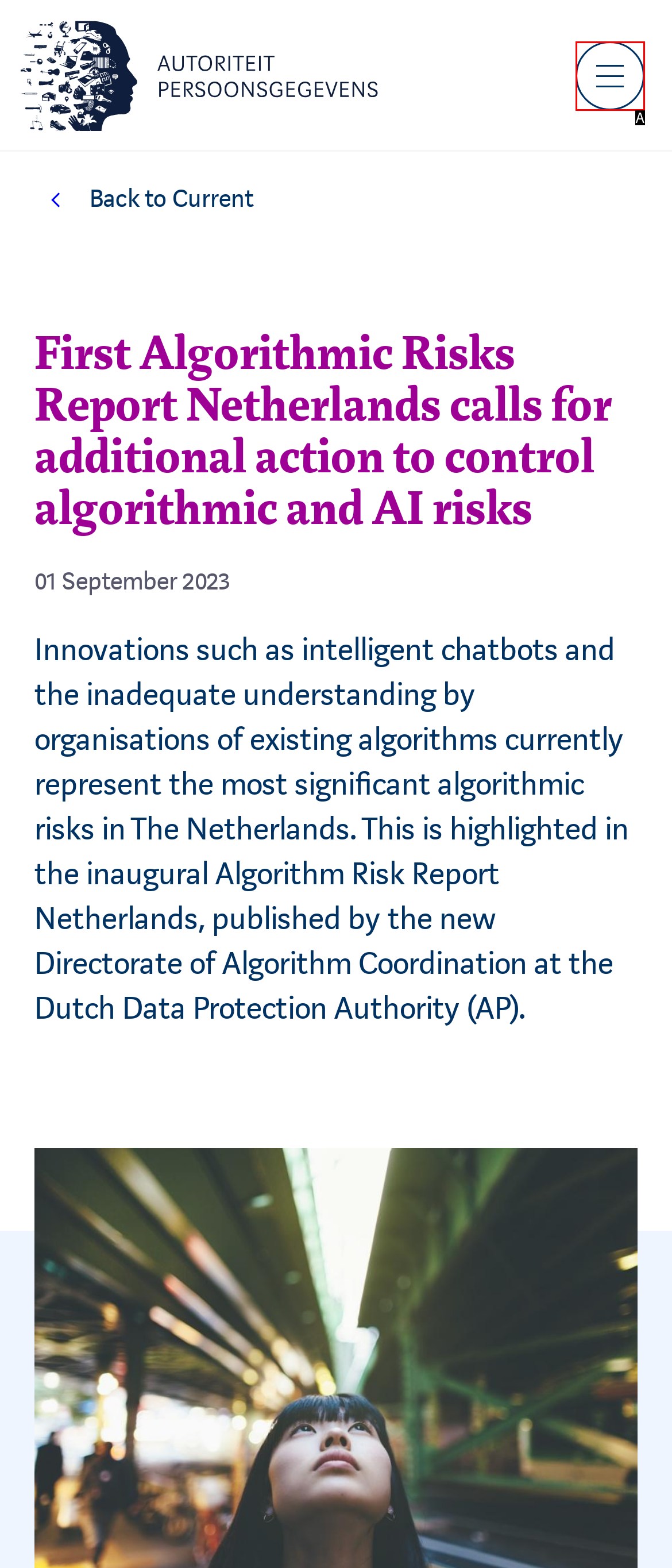Identify the HTML element that matches the description: Menu
Respond with the letter of the correct option.

A